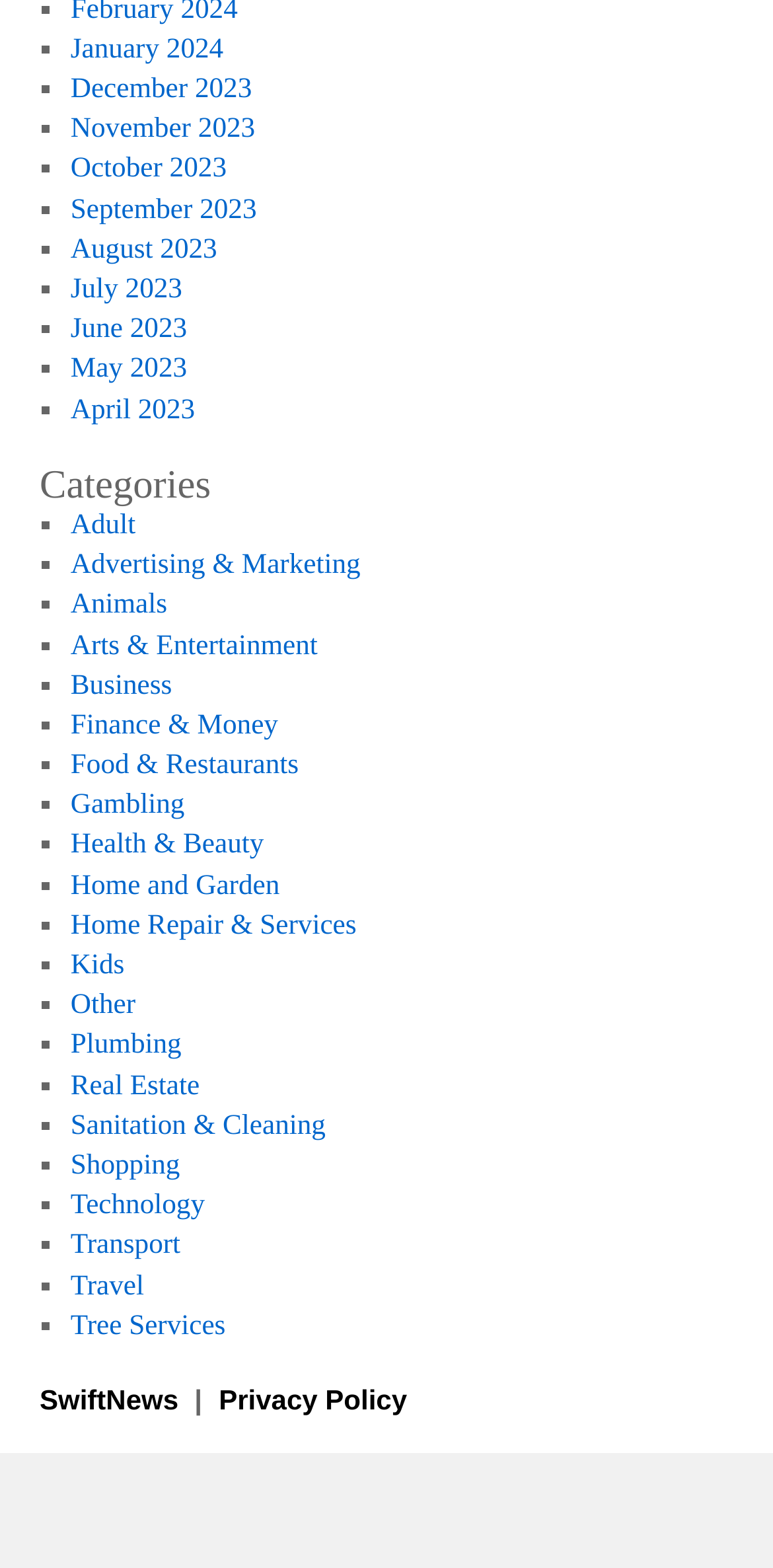Provide a single word or phrase answer to the question: 
How many months are listed at the top of the webpage?

12